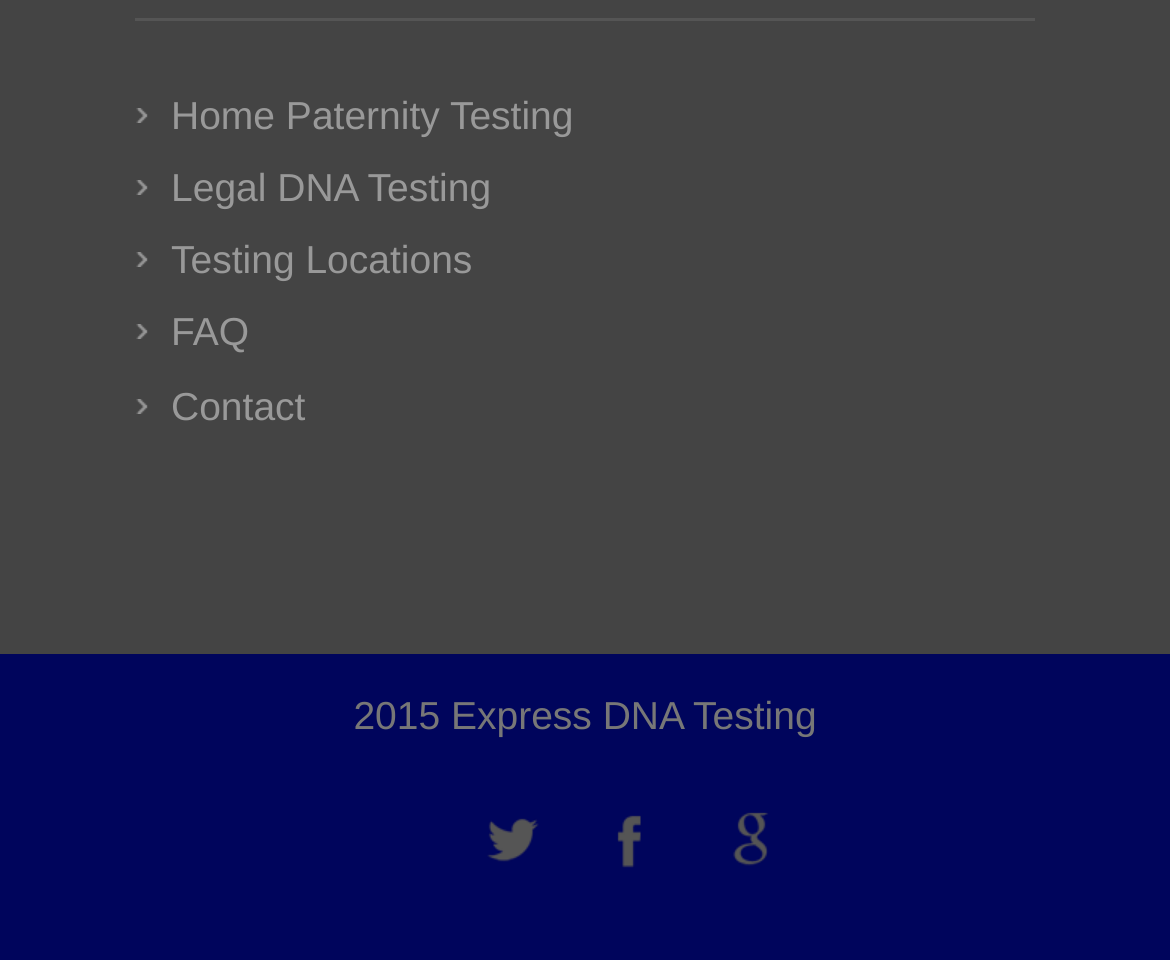Show the bounding box coordinates for the HTML element described as: "Znuny Professional Services".

None